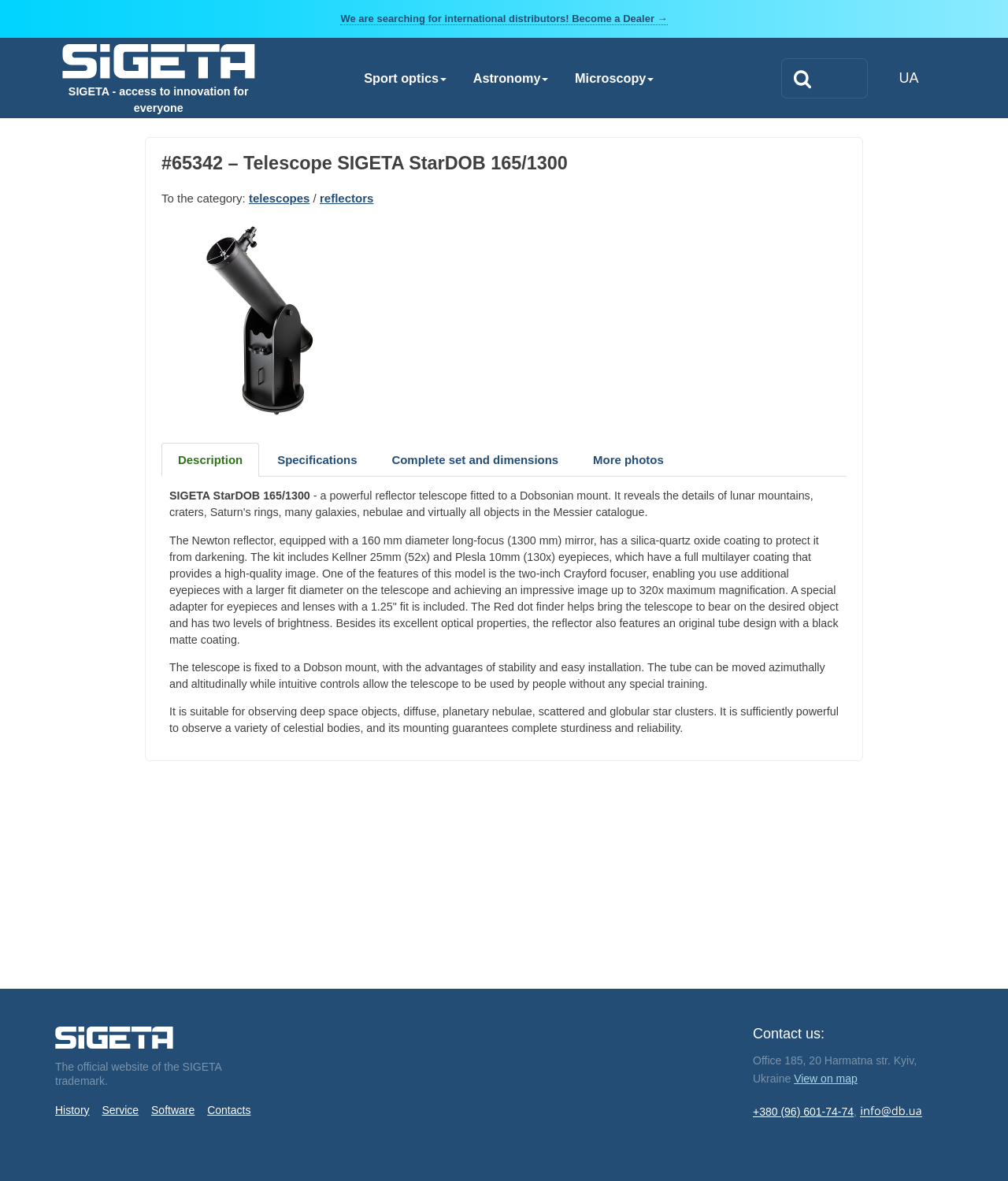Please specify the coordinates of the bounding box for the element that should be clicked to carry out this instruction: "Read the 'MEDICAL MALPRACTICE' page". The coordinates must be four float numbers between 0 and 1, formatted as [left, top, right, bottom].

None